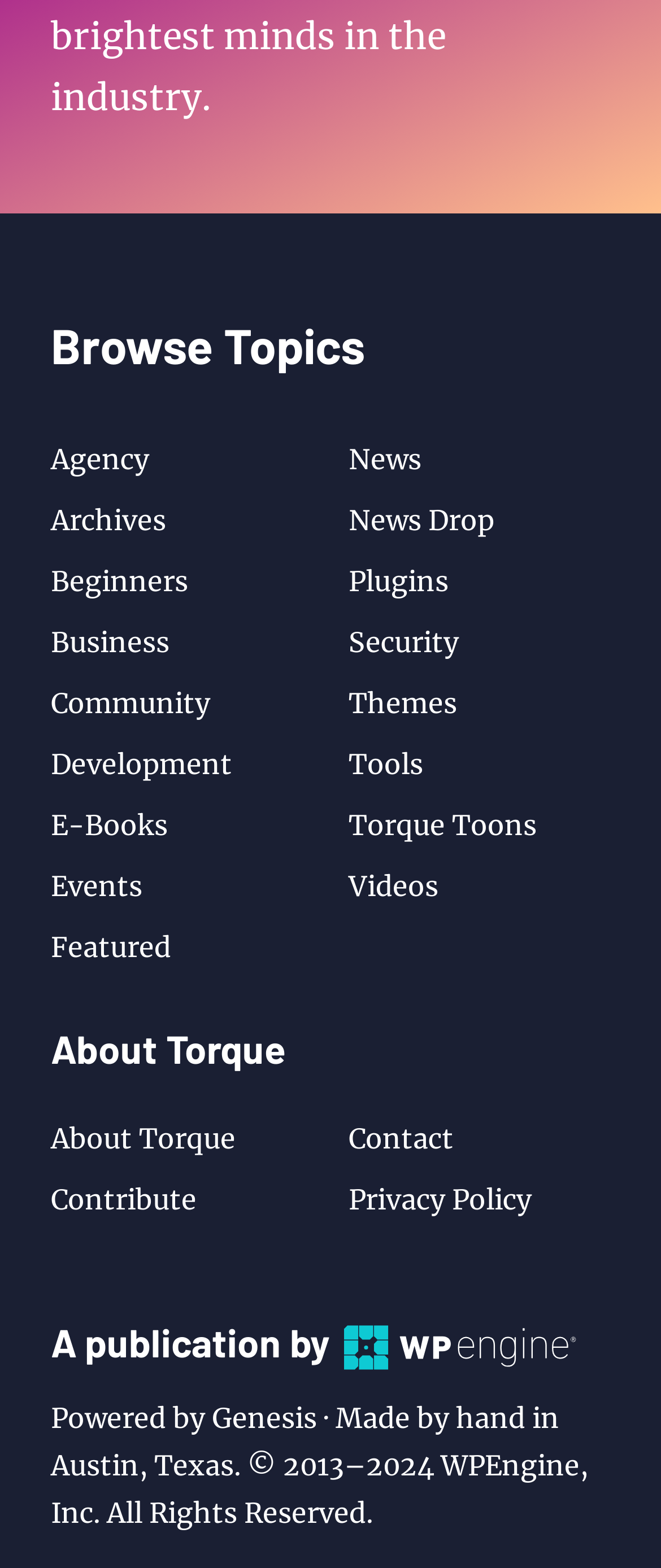What is the main topic of the webpage?
Please craft a detailed and exhaustive response to the question.

The main topic of the webpage can be inferred from the heading 'Browse Topics' and the links provided, which are related to Torque, a publication about WordPress and web development.